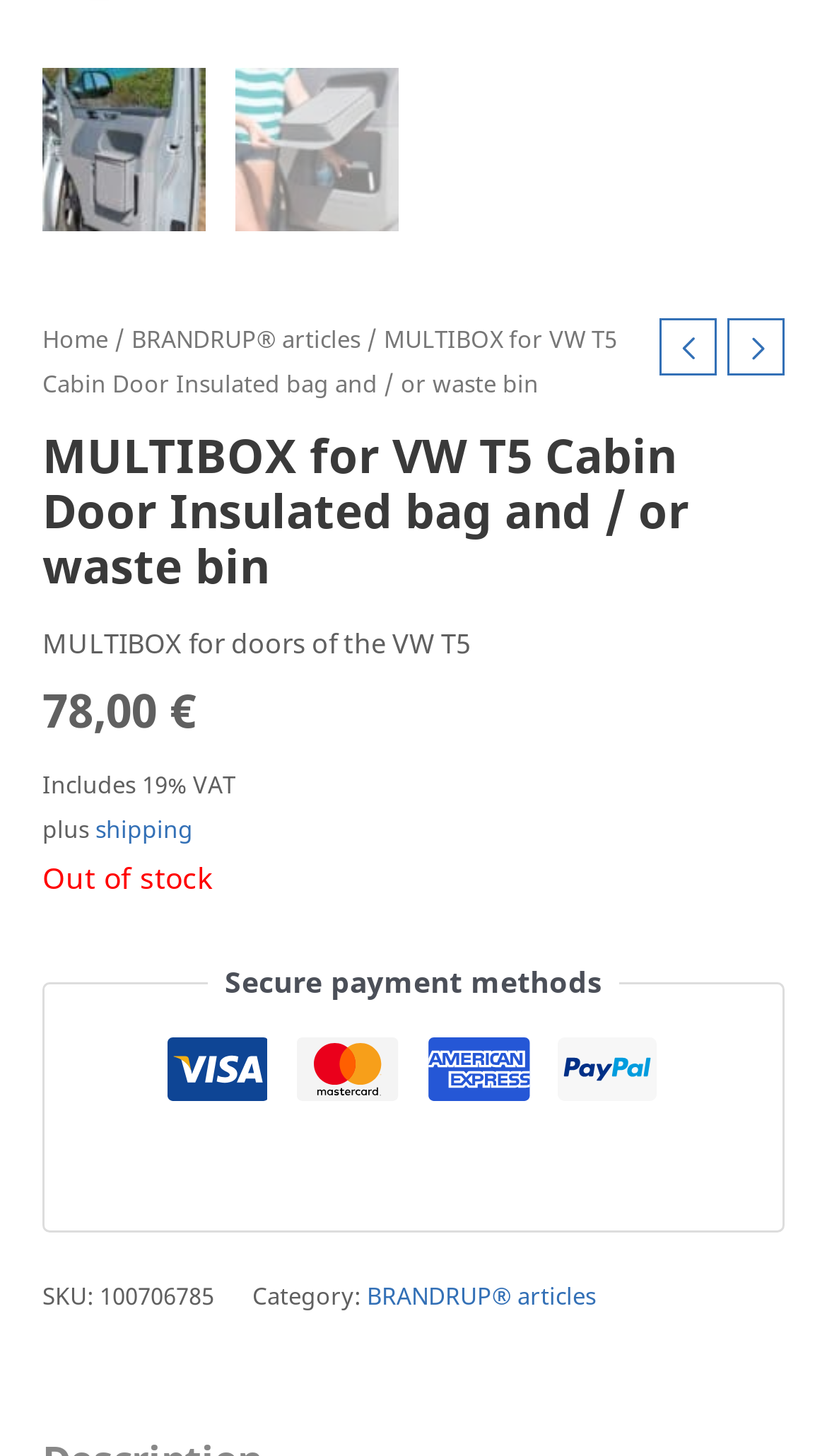What is the category of the MULTIBOX?
Look at the image and answer with only one word or phrase.

BRANDRUP articles